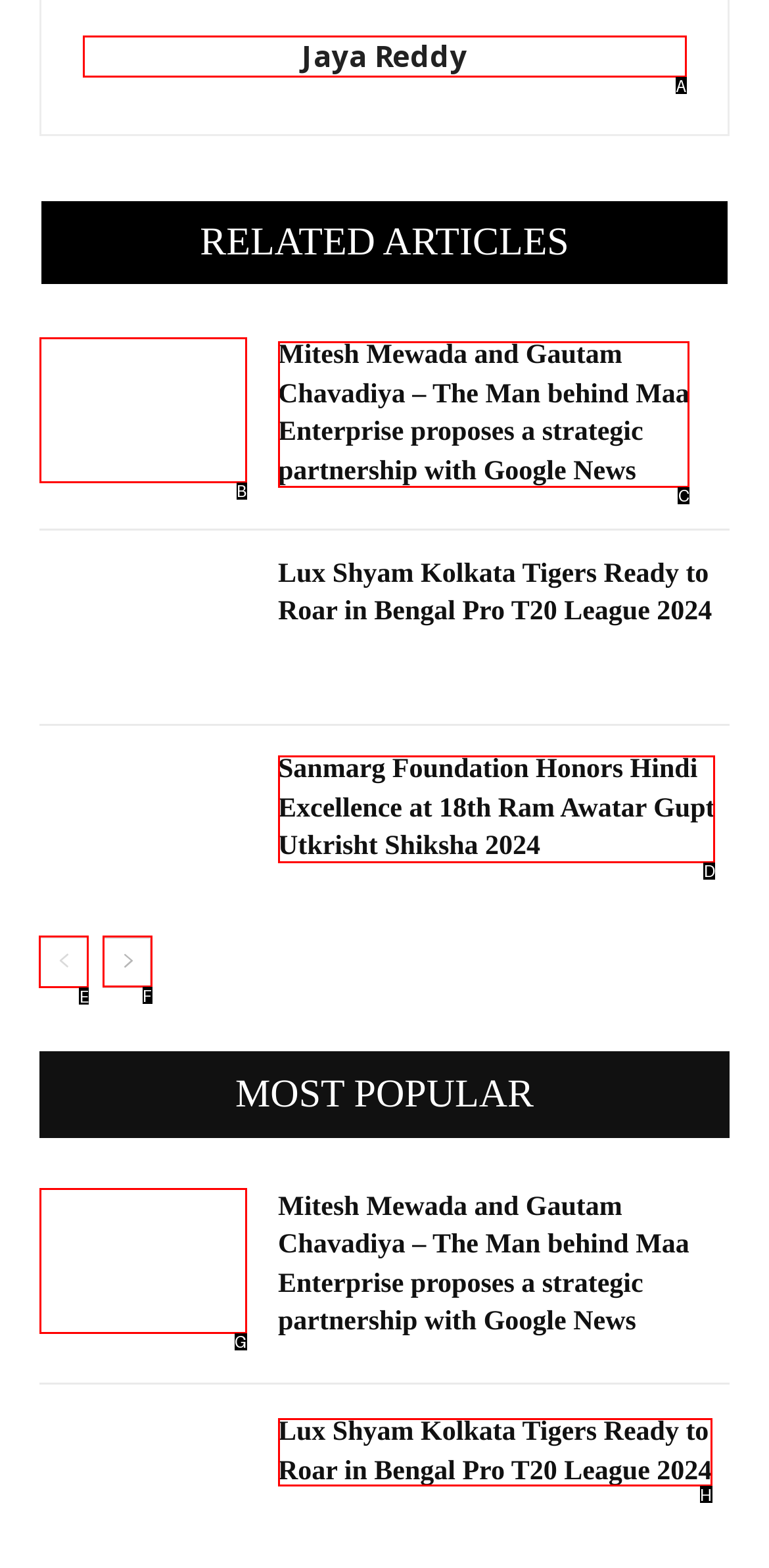Point out which UI element to click to complete this task: View the previous page
Answer with the letter corresponding to the right option from the available choices.

E